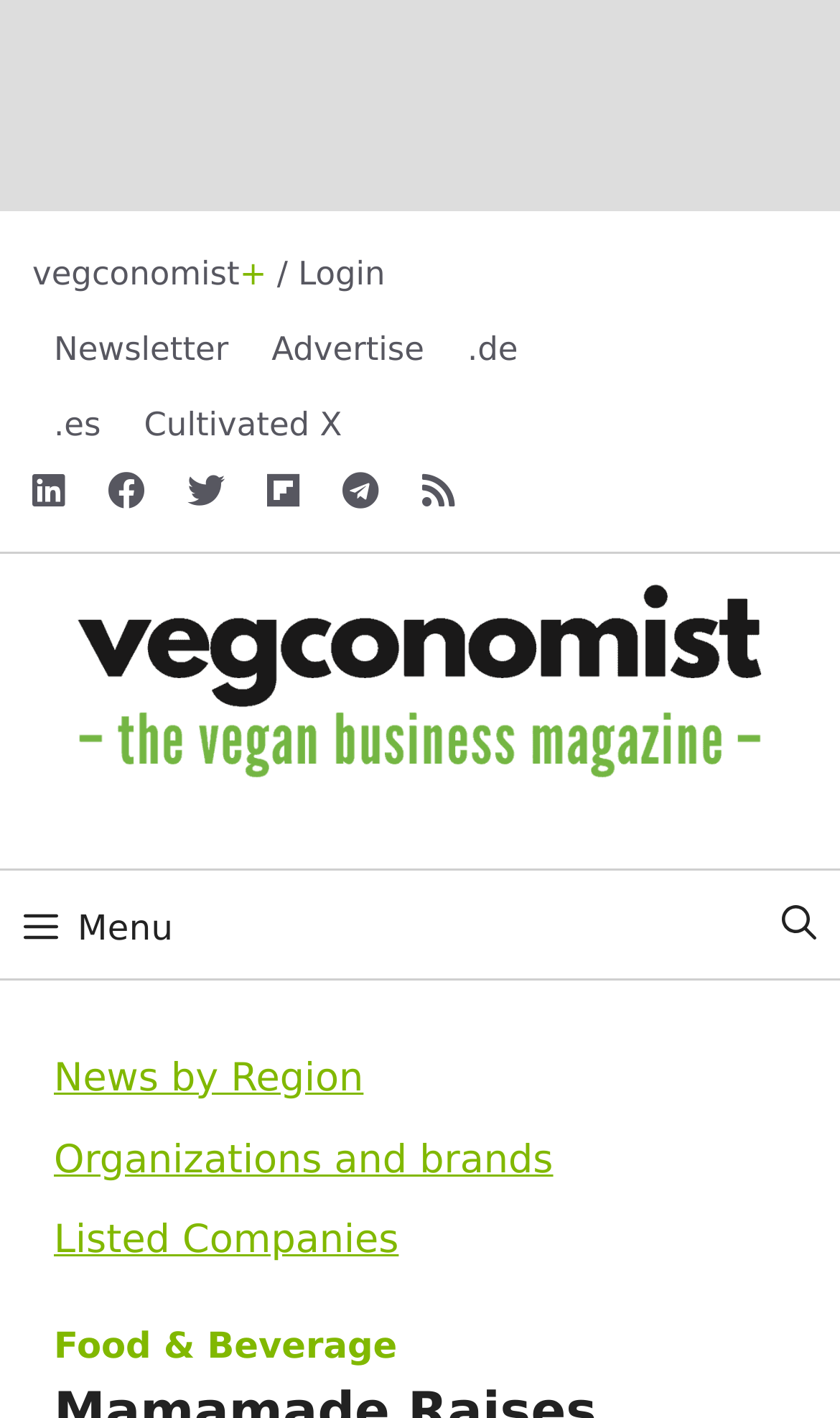Please provide a brief answer to the question using only one word or phrase: 
What is the name of the vegan business magazine?

vegconomist